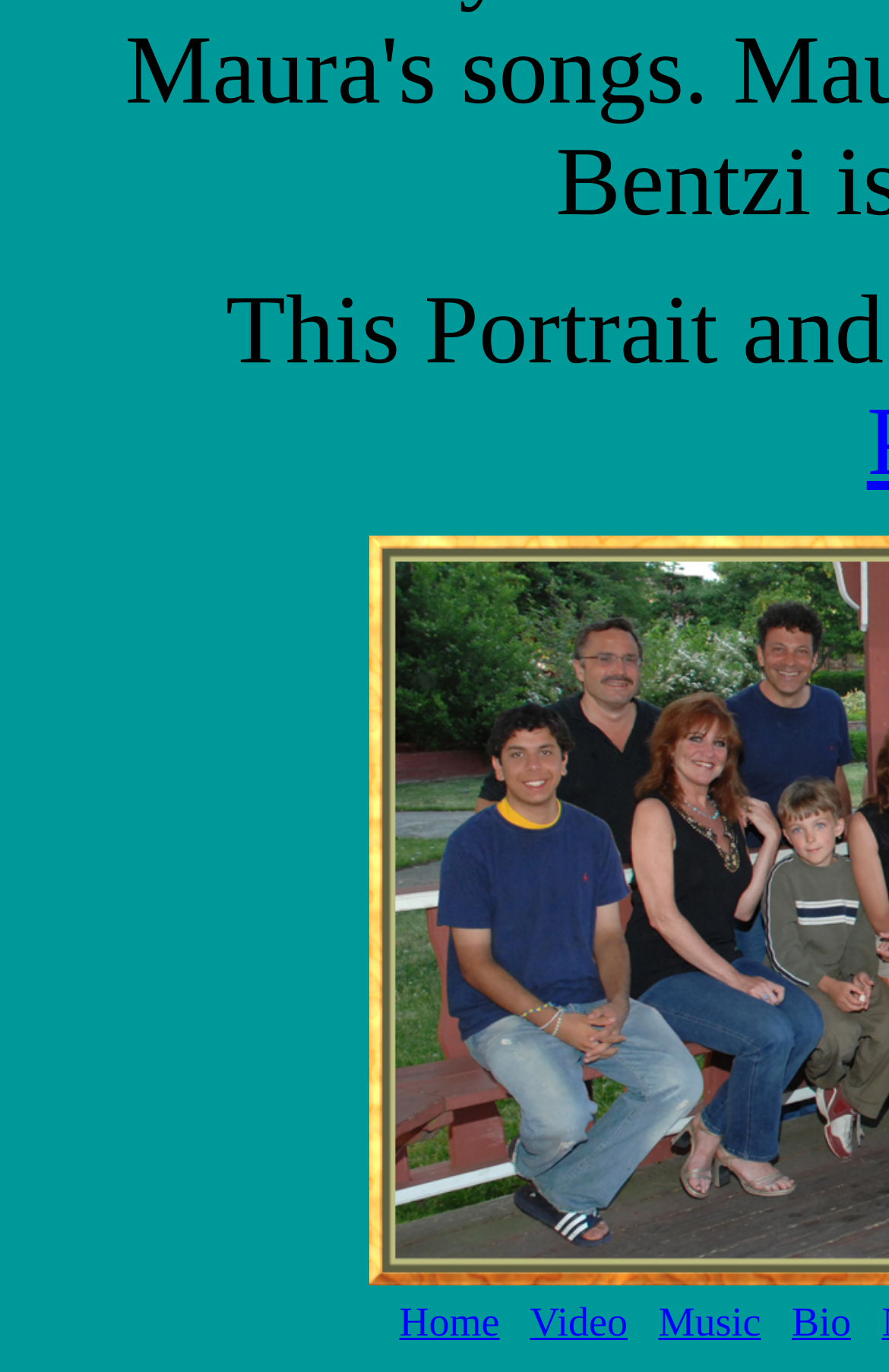Given the description of the UI element: "name="email" placeholder=""", predict the bounding box coordinates in the form of [left, top, right, bottom], with each value being a float between 0 and 1.

None